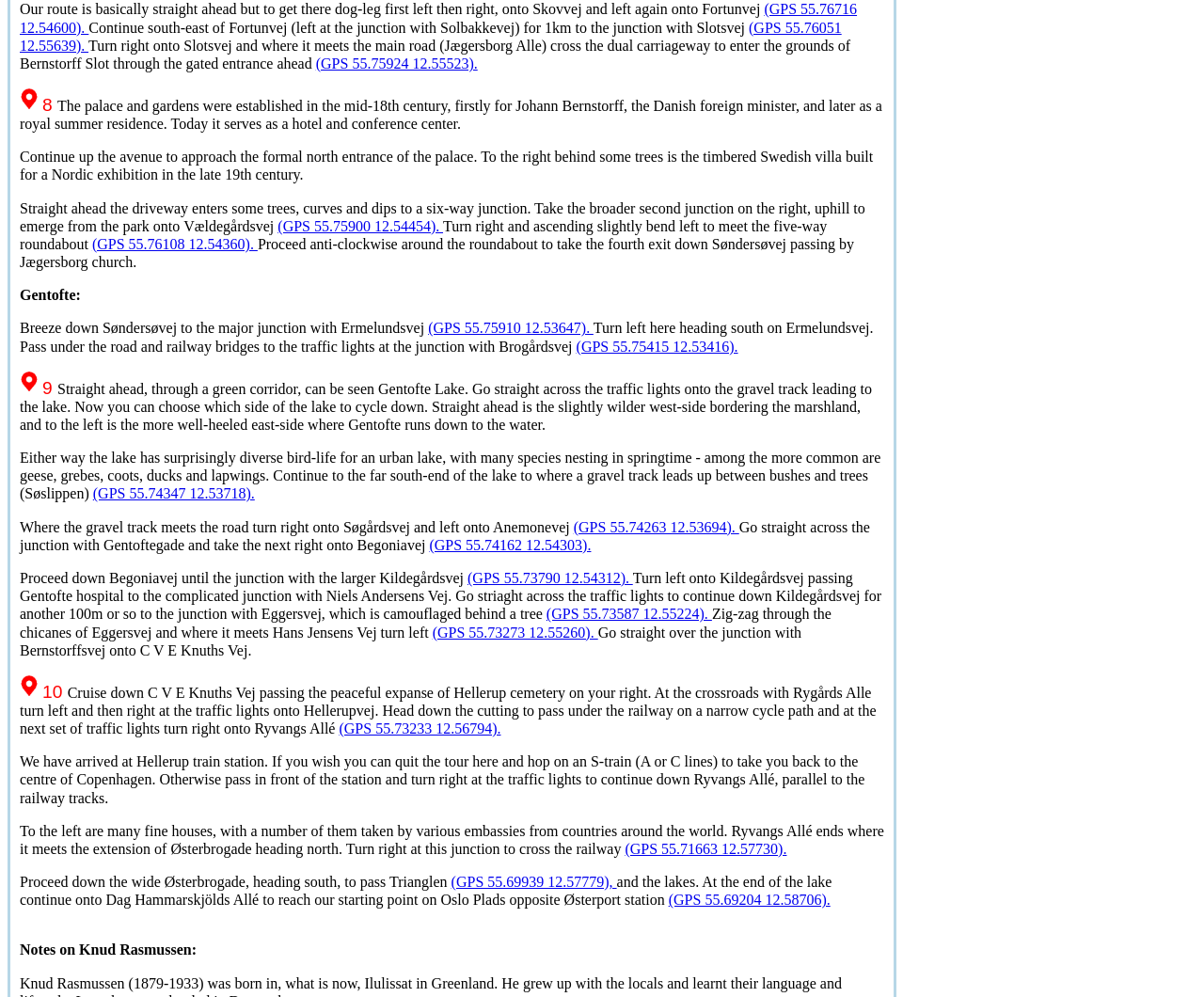Provide your answer to the question using just one word or phrase: What is the name of the street where Gentofte hospital is located?

Kildegårdsvej